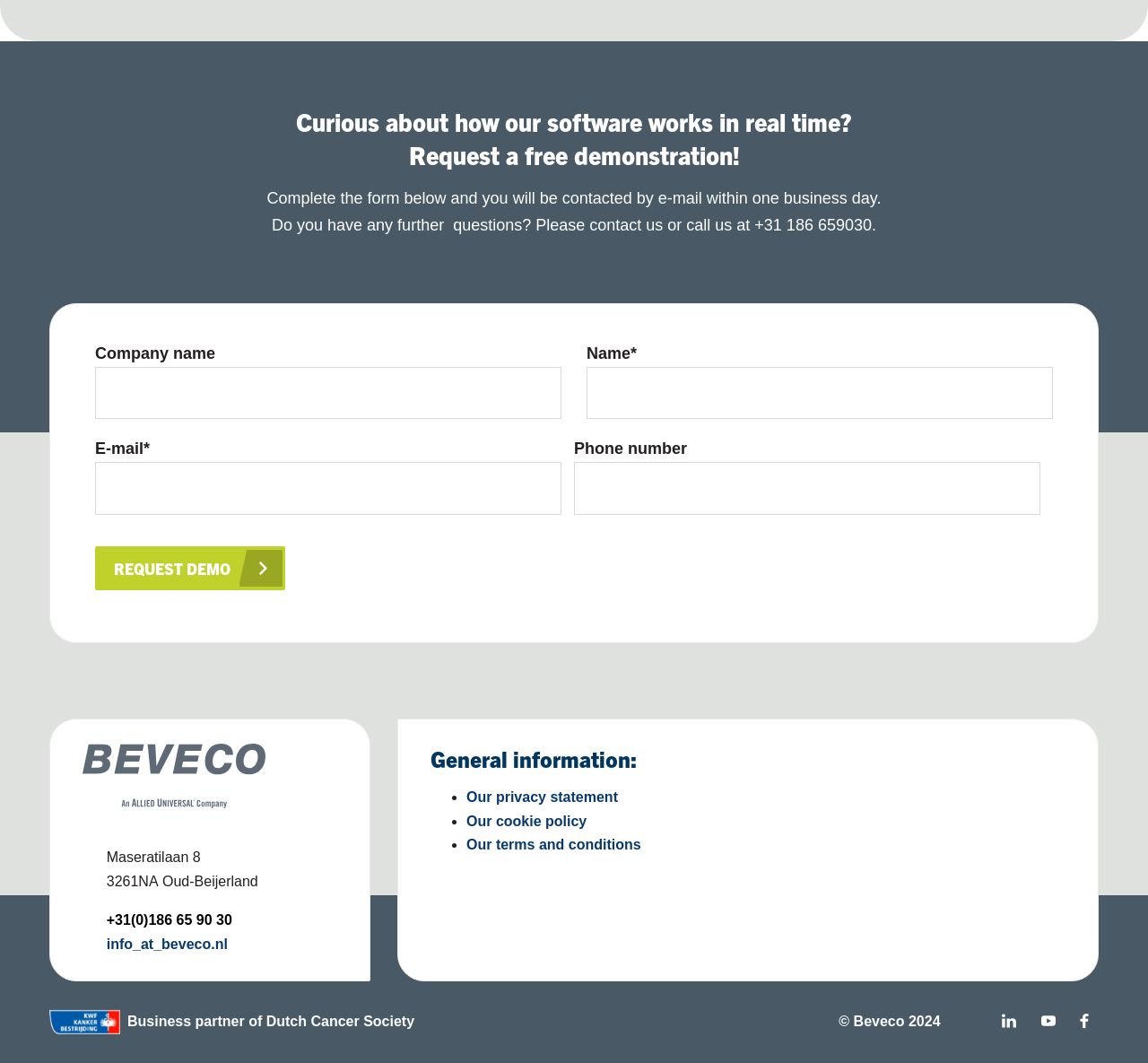Determine the coordinates of the bounding box that should be clicked to complete the instruction: "View our privacy statement". The coordinates should be represented by four float numbers between 0 and 1: [left, top, right, bottom].

[0.406, 0.742, 0.538, 0.757]